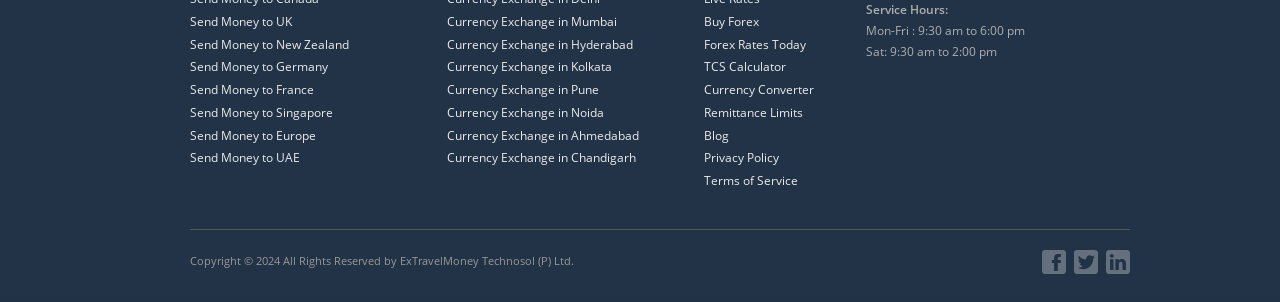Answer this question using a single word or a brief phrase:
How many social media platforms are linked?

3